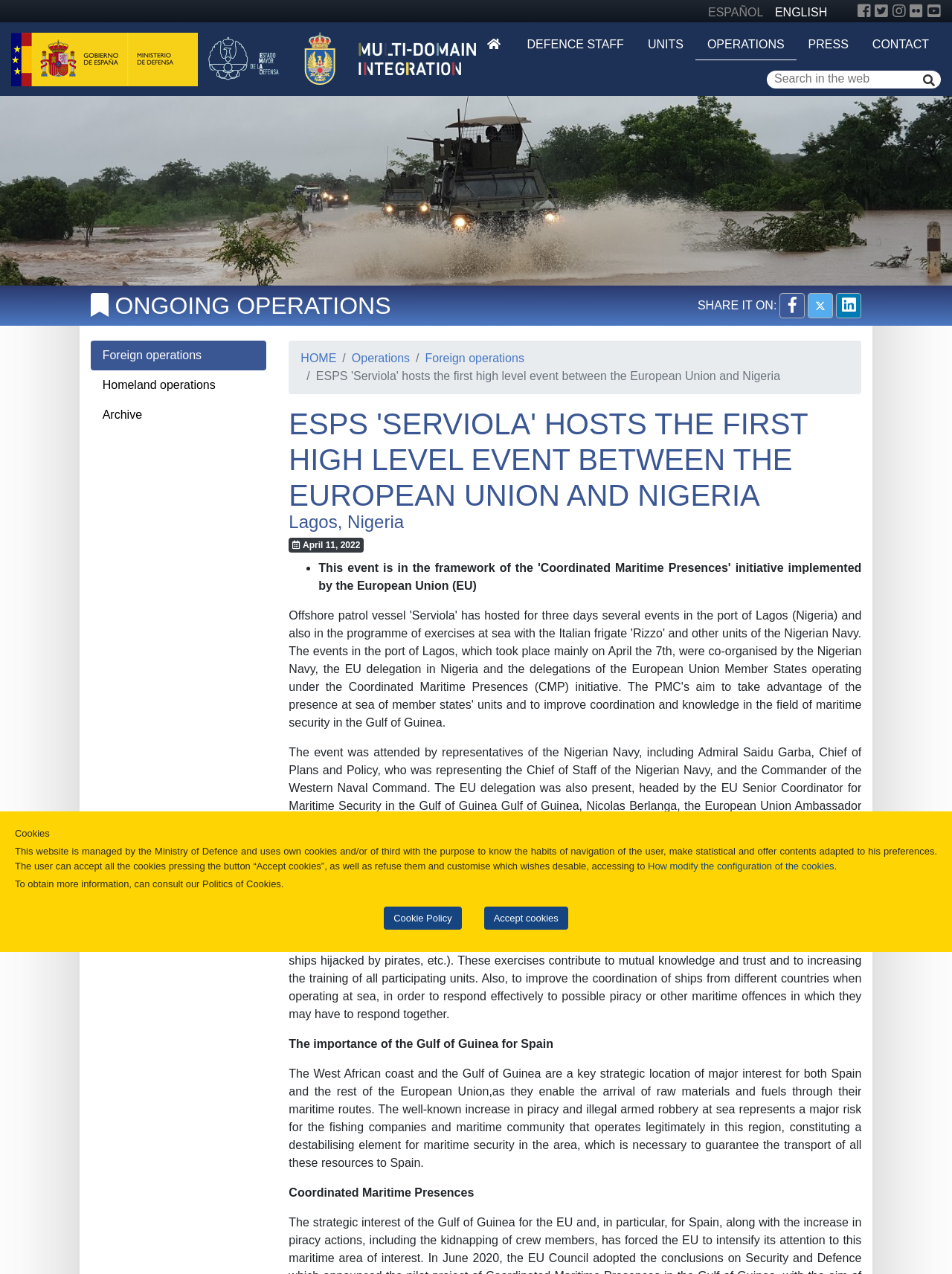Locate the bounding box coordinates of the element you need to click to accomplish the task described by this instruction: "Switch to English language".

[0.81, 0.005, 0.873, 0.015]